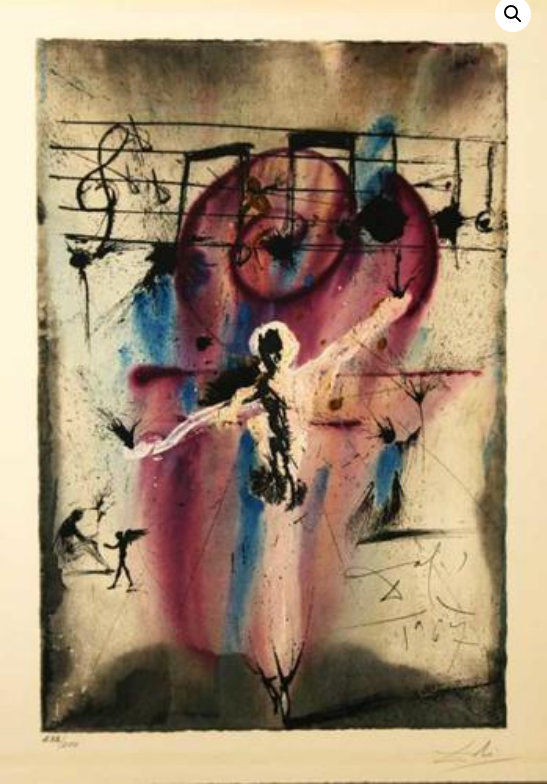Offer an in-depth caption for the image.

The image captures an original lithograph titled "Hatikvah (Hope) The Israeli National Anthem," created by the renowned artist Salvador Dali in 1967. This vibrant artwork features a striking composition where a dancer is depicted in an expressive pose, embodying a sense of freedom and hope. Surrounding the dancer are swirling hues of pink and blue, contrasted with musical notes and abstract forms that suggest movement and rhythm. The lithograph is part of a limited series, emphasizing its collectible nature and artistic significance. It measures 20.63" x 19.63" (52cm x 50cm) and is categorized under Miscellaneous and Salvador Dali’s works. The piece is currently marked as sold, reflecting its desirability amongst art collectors.